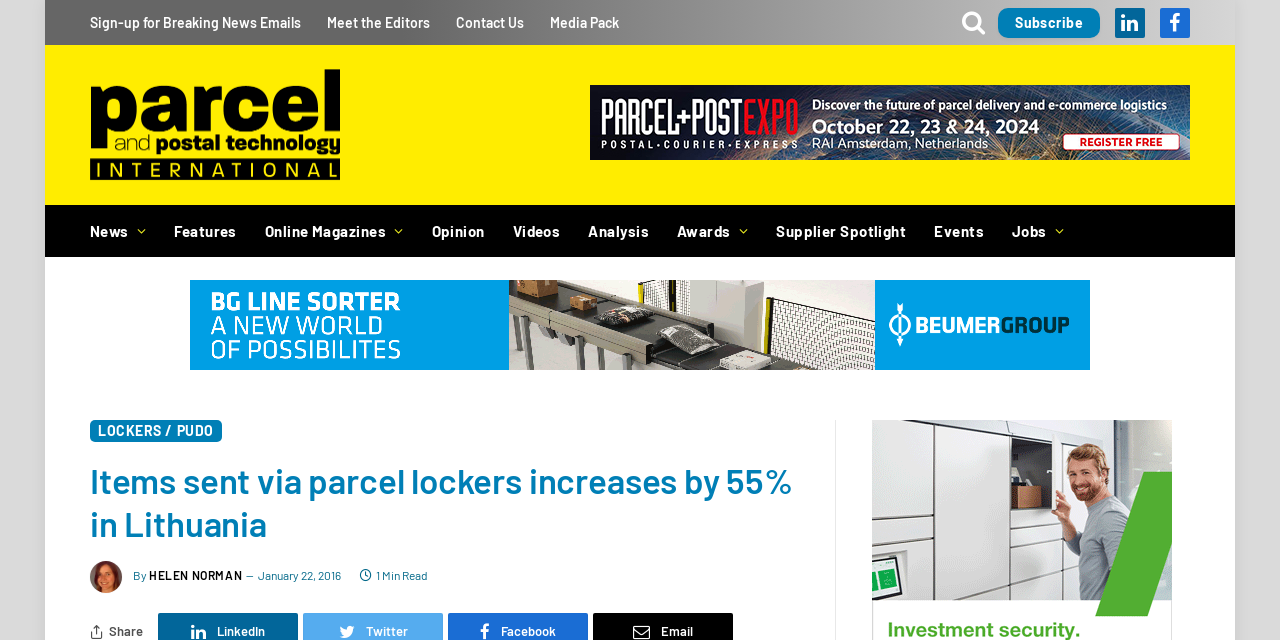Provide your answer to the question using just one word or phrase: What is the estimated reading time of the article?

1 Min Read